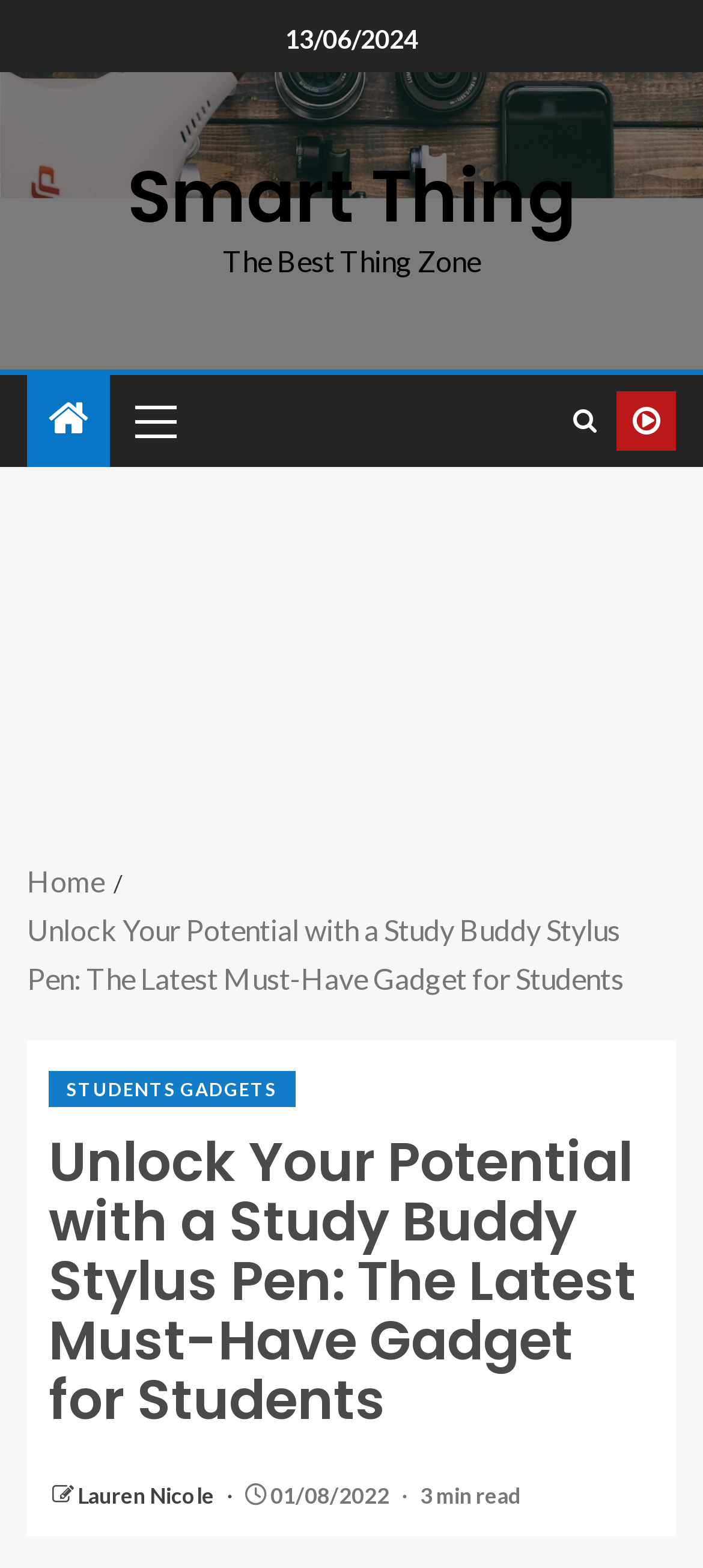Identify the bounding box coordinates of the region I need to click to complete this instruction: "View the profile of 'Lauren Nicole'".

[0.11, 0.945, 0.31, 0.962]